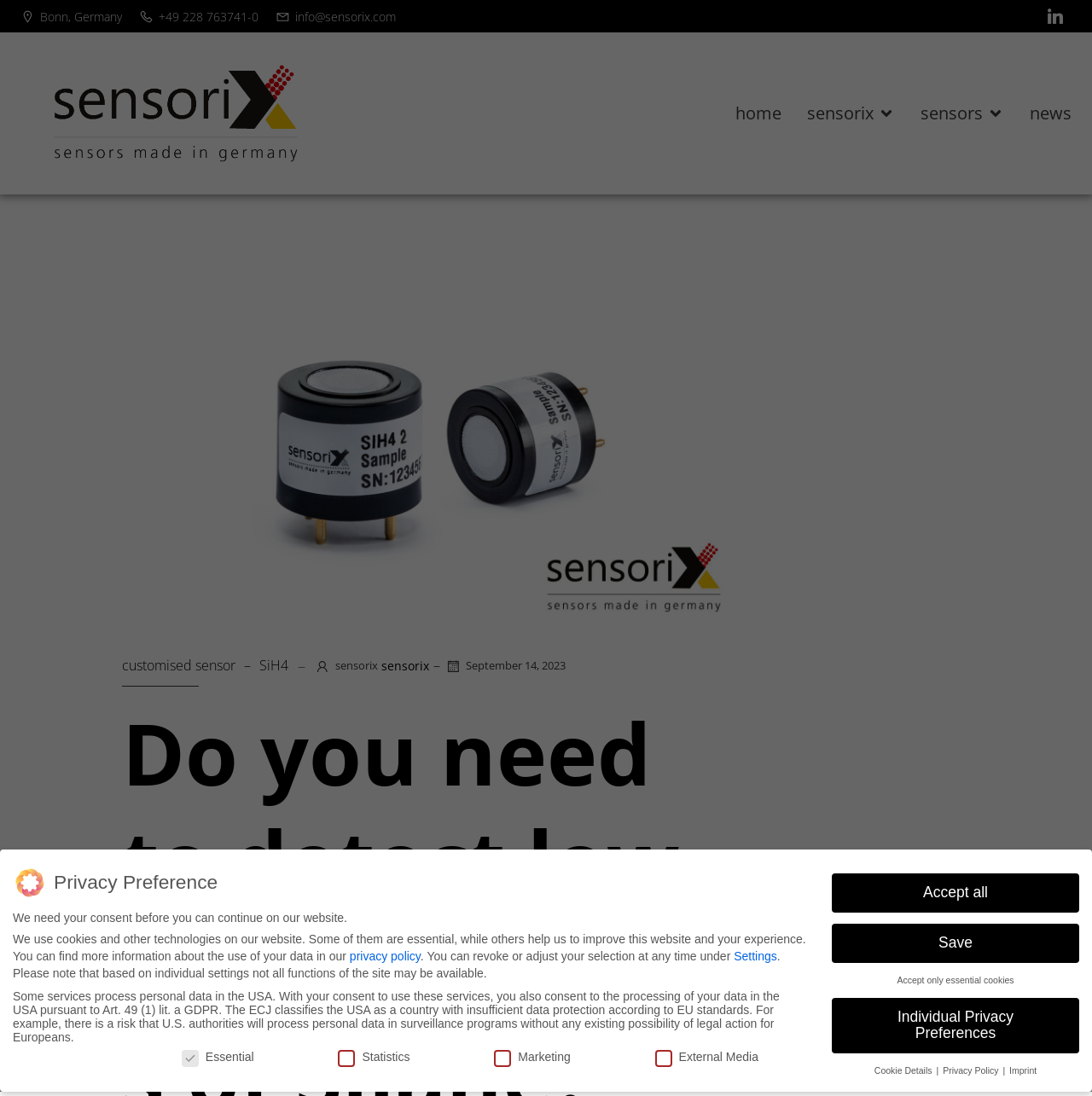How many checkboxes are there in the 'Privacy Preference' section?
Based on the image, answer the question with a single word or brief phrase.

4